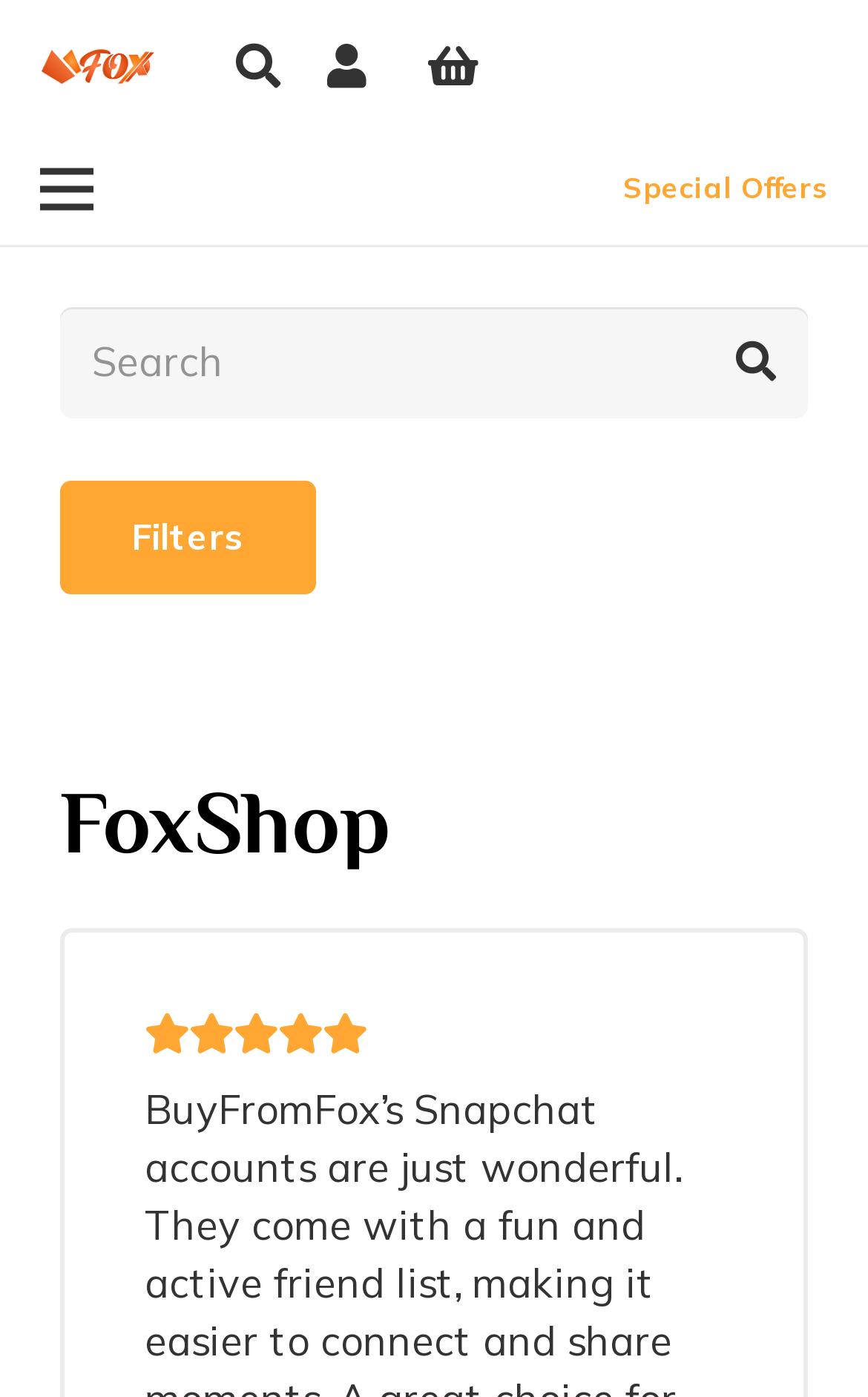Please find the bounding box coordinates of the clickable region needed to complete the following instruction: "search for something". The bounding box coordinates must consist of four float numbers between 0 and 1, i.e., [left, top, right, bottom].

[0.069, 0.219, 0.931, 0.3]